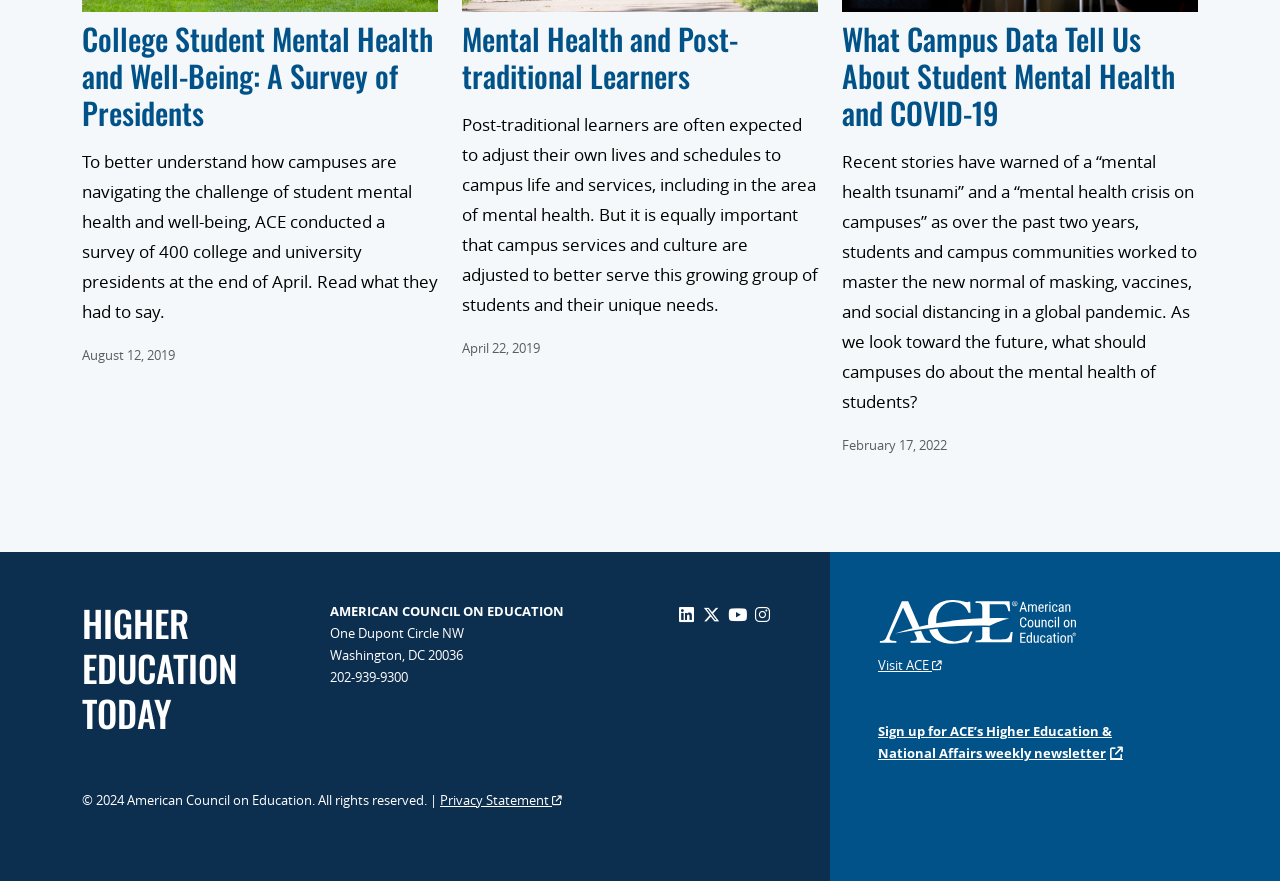Locate the UI element that matches the description Mental Health and Post-traditional Learners in the webpage screenshot. Return the bounding box coordinates in the format (top-left x, top-left y, bottom-right x, bottom-right y), with values ranging from 0 to 1.

[0.361, 0.019, 0.577, 0.112]